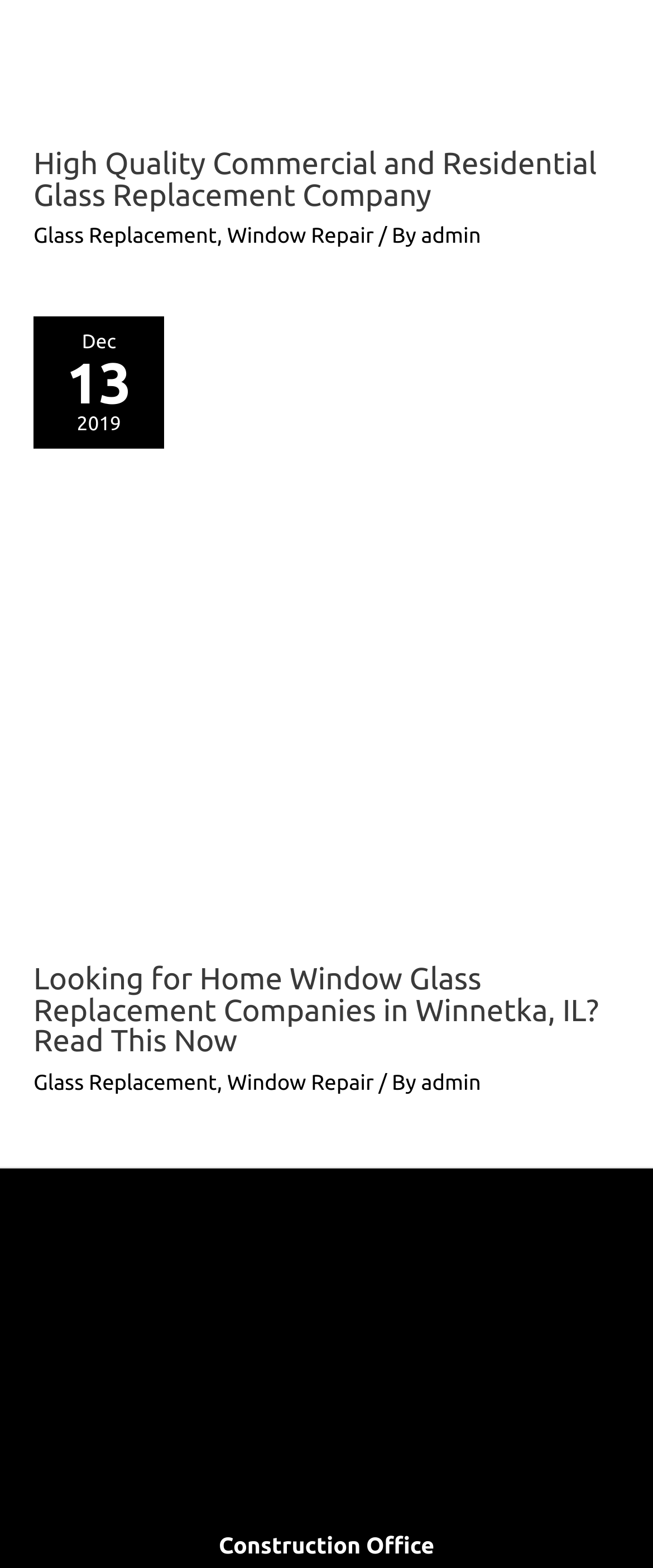Provide a short, one-word or phrase answer to the question below:
How many star ratings are shown in the footer?

5